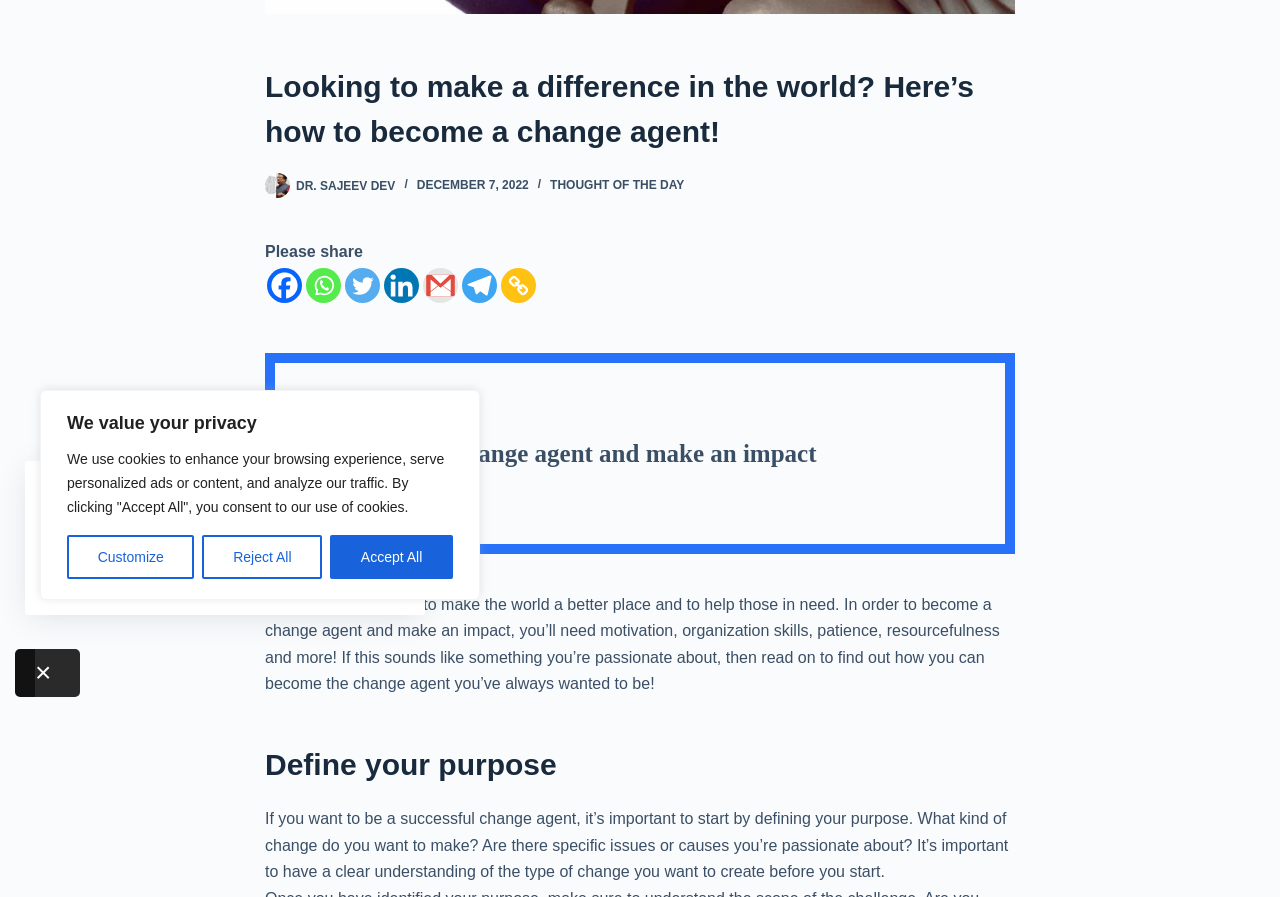Give the bounding box coordinates for the element described as: "Customize".

[0.052, 0.596, 0.152, 0.645]